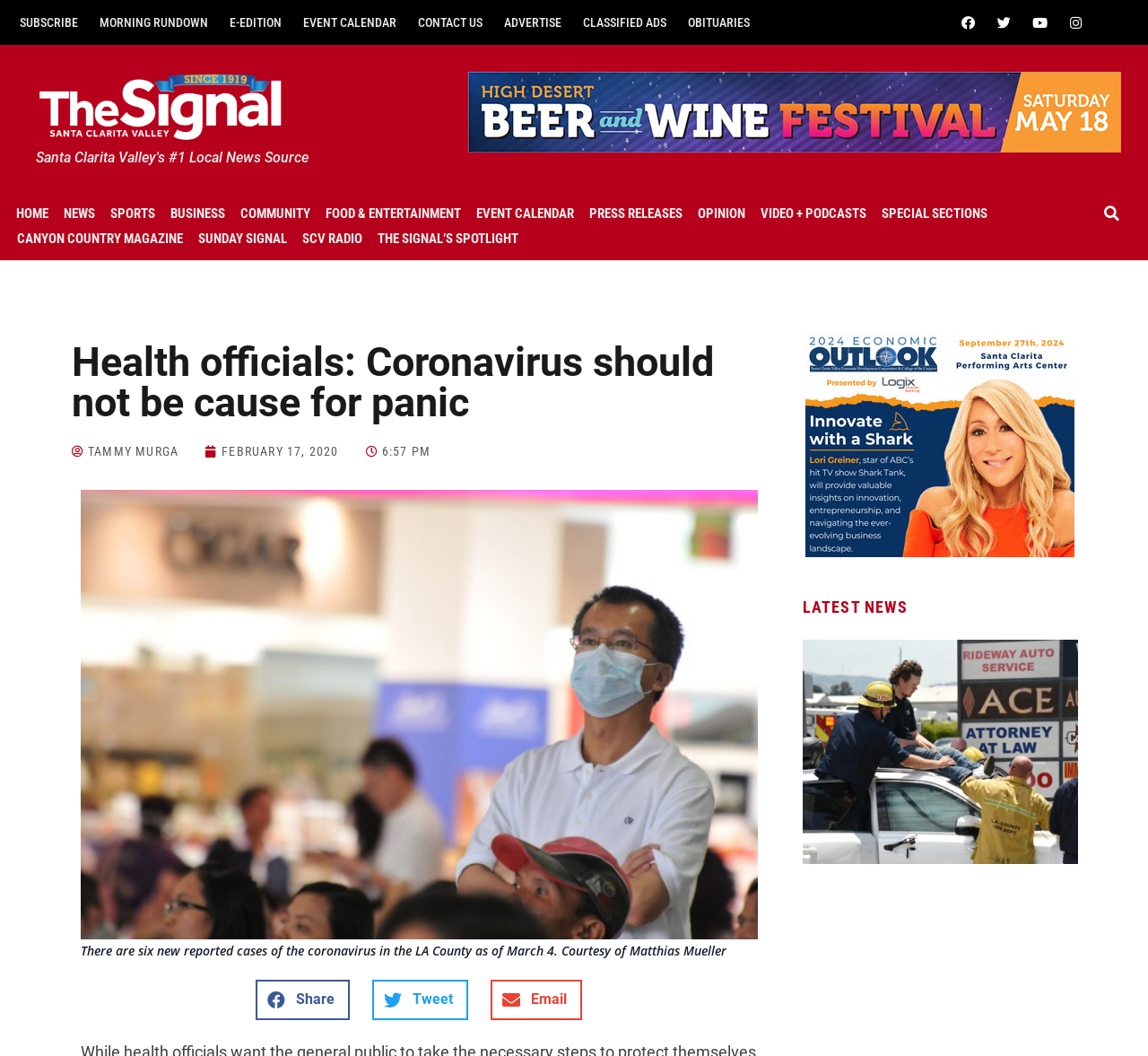Answer the question using only a single word or phrase: 
What is the date of the article?

February 17, 2020